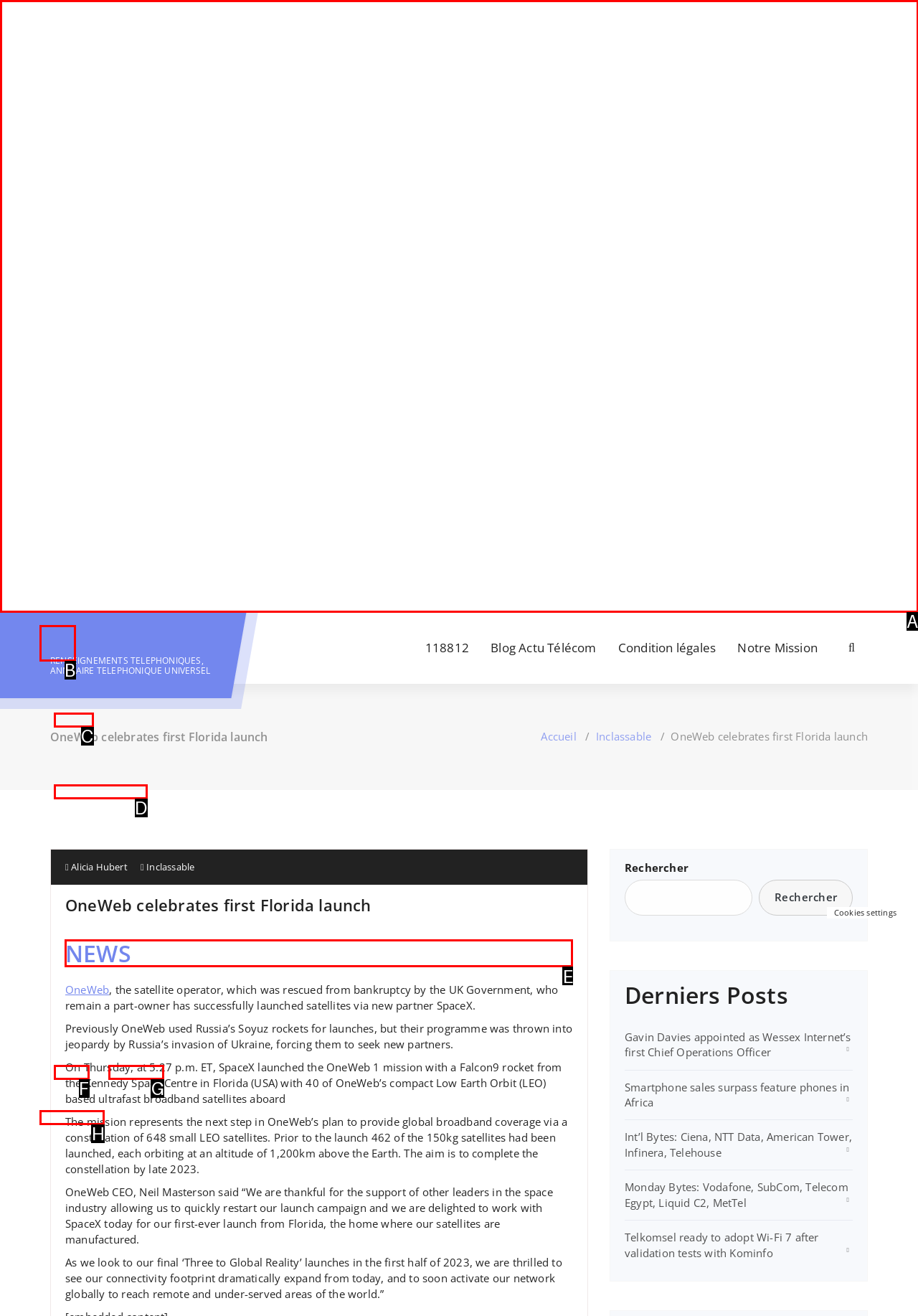Given the task: Read the 'NEWS' section, point out the letter of the appropriate UI element from the marked options in the screenshot.

E